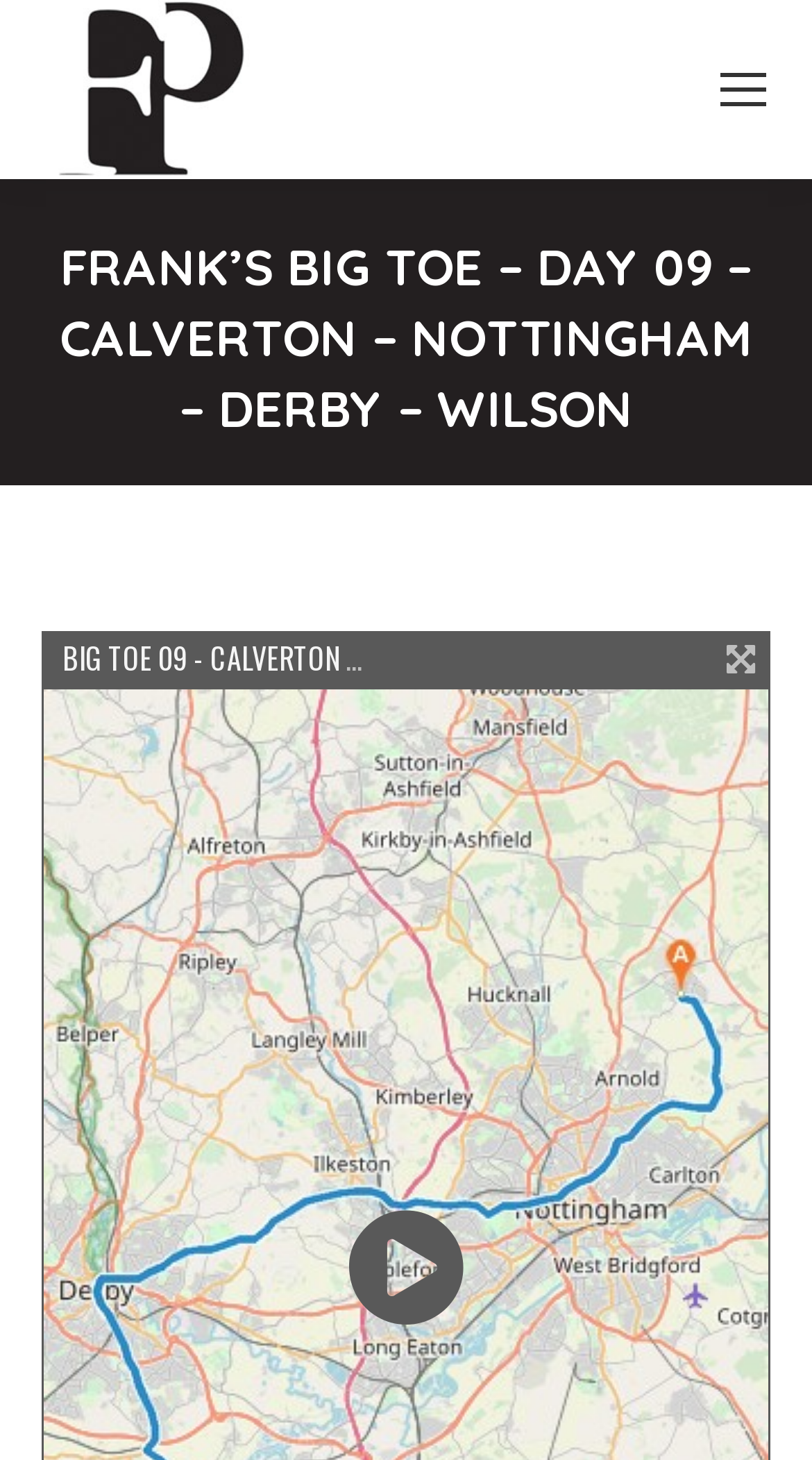Locate and extract the headline of this webpage.

FRANK’S BIG TOE – DAY 09 – CALVERTON – NOTTINGHAM – DERBY – WILSON